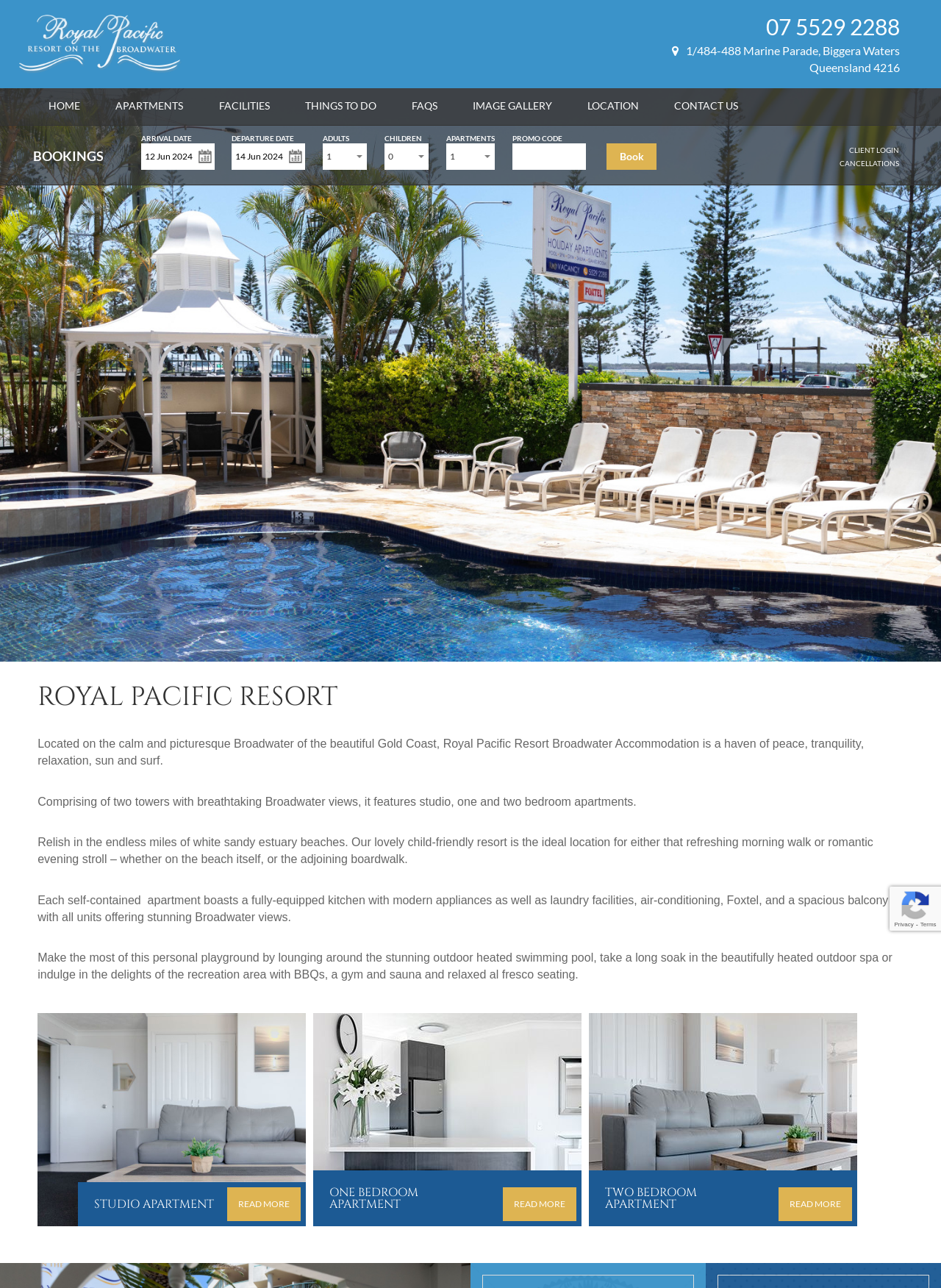Identify the main heading from the webpage and provide its text content.

ROYAL PACIFIC RESORT